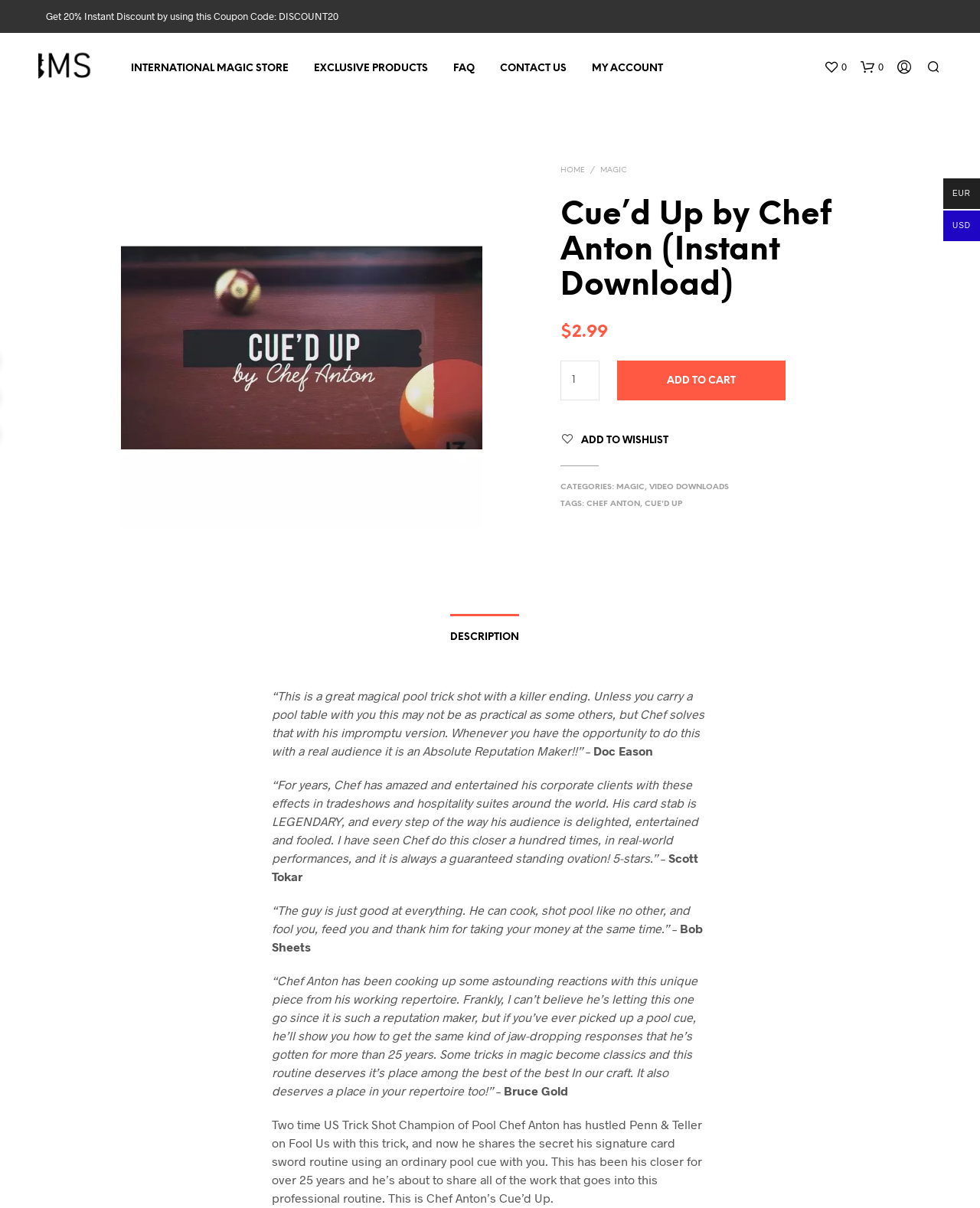Use a single word or phrase to answer the question:
What is the name of the product?

Cue'd Up by Chef Anton